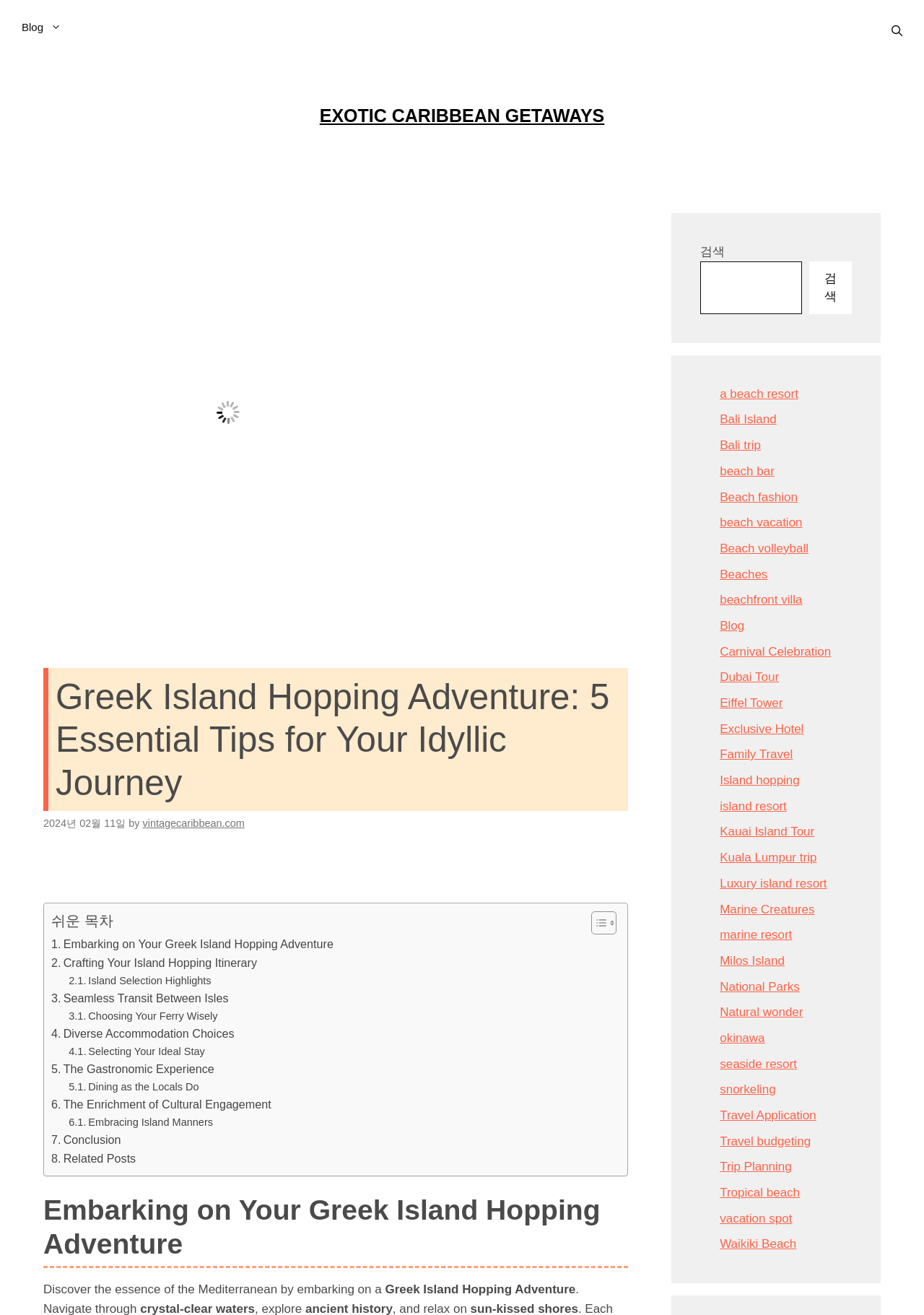Extract the main title from the webpage and generate its text.

Greek Island Hopping Adventure: 5 Essential Tips for Your Idyllic Journey